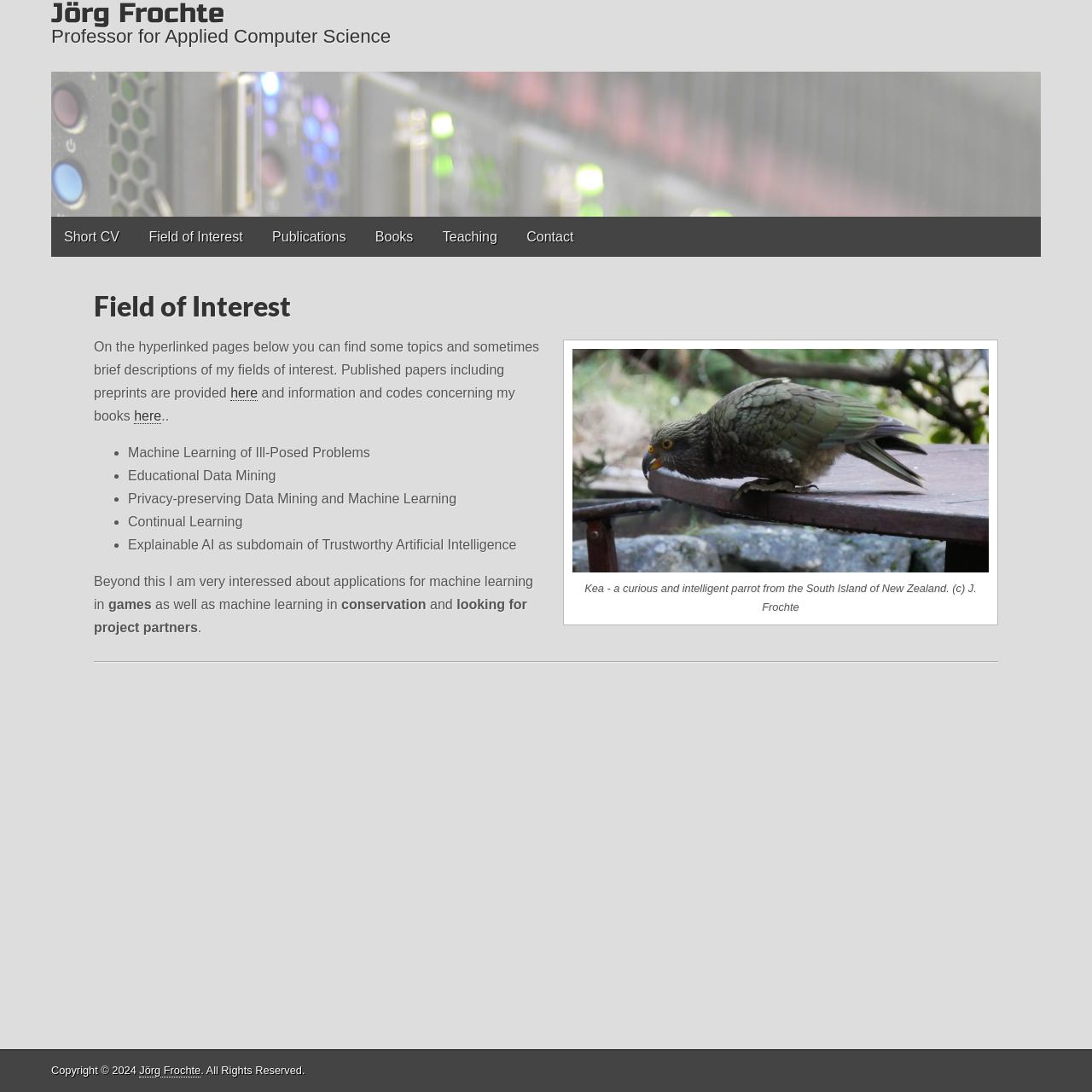Please specify the coordinates of the bounding box for the element that should be clicked to carry out this instruction: "Click on the 'Short CV' link". The coordinates must be four float numbers between 0 and 1, formatted as [left, top, right, bottom].

[0.047, 0.199, 0.121, 0.235]